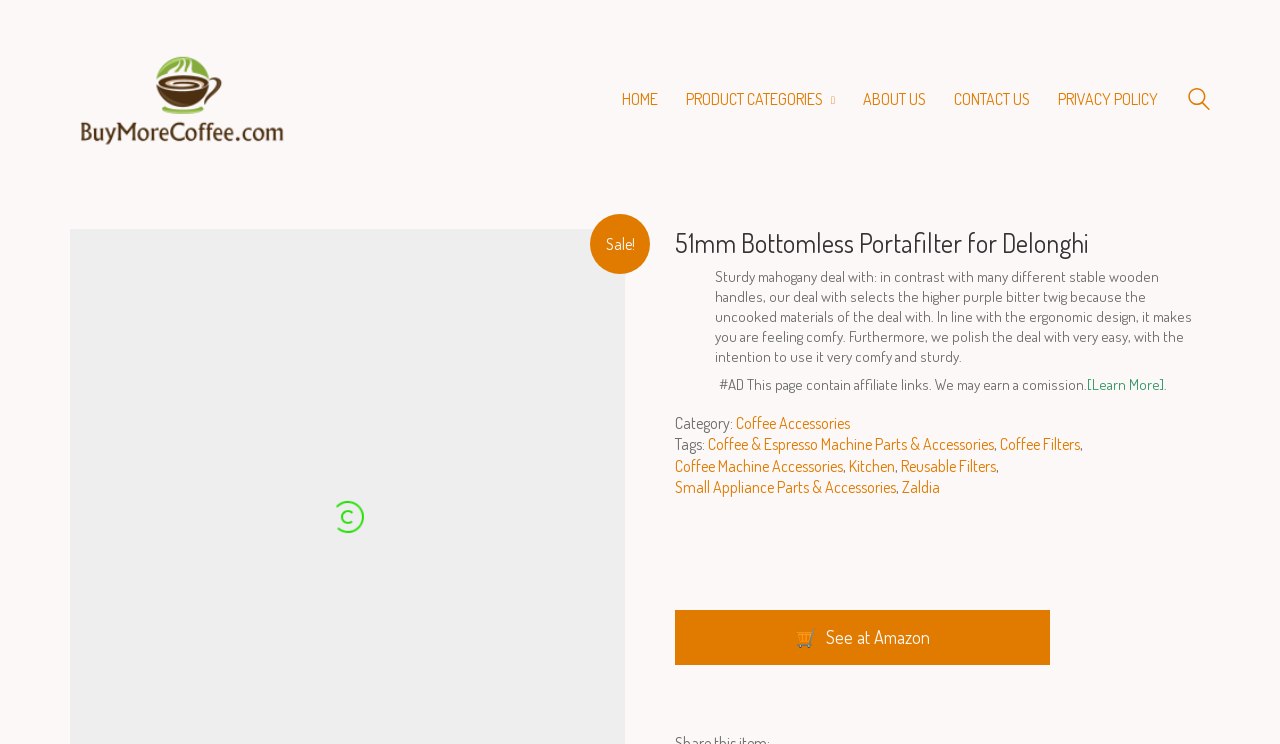Given the element description: "Coffee Filters", predict the bounding box coordinates of the UI element it refers to, using four float numbers between 0 and 1, i.e., [left, top, right, bottom].

[0.781, 0.584, 0.844, 0.612]